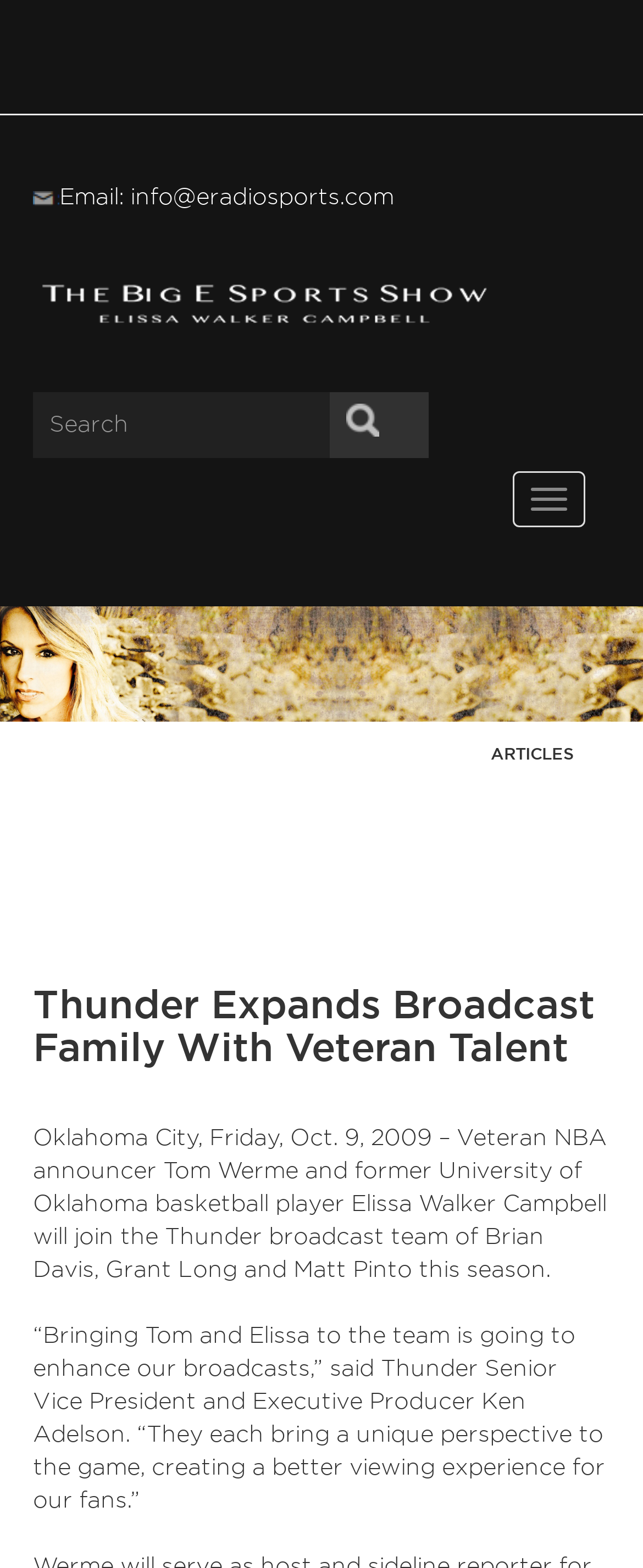What is the purpose of the button?
Refer to the image and provide a concise answer in one word or phrase.

Toggle navigation